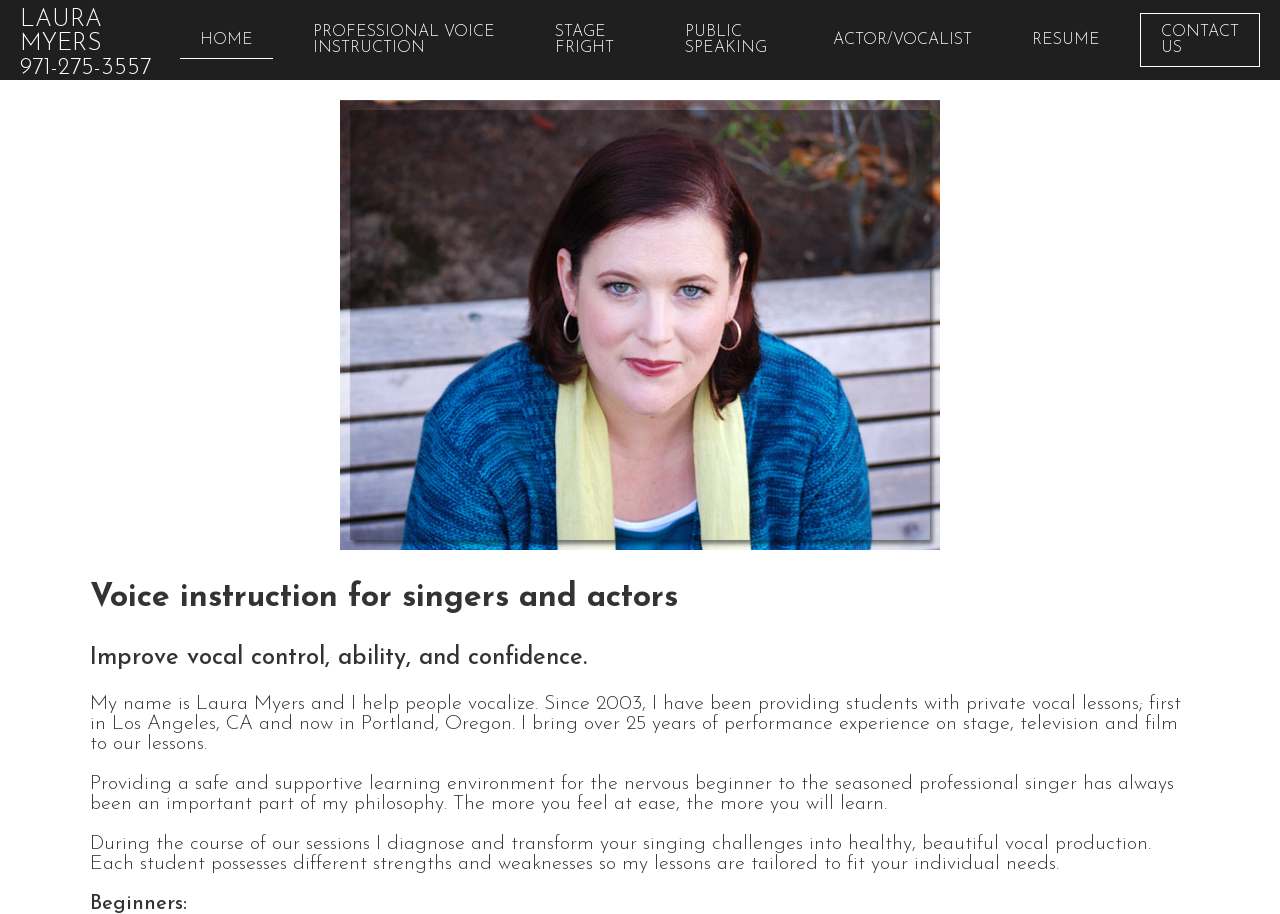Find the bounding box coordinates of the clickable area that will achieve the following instruction: "Click the HOME link".

[0.141, 0.024, 0.213, 0.064]